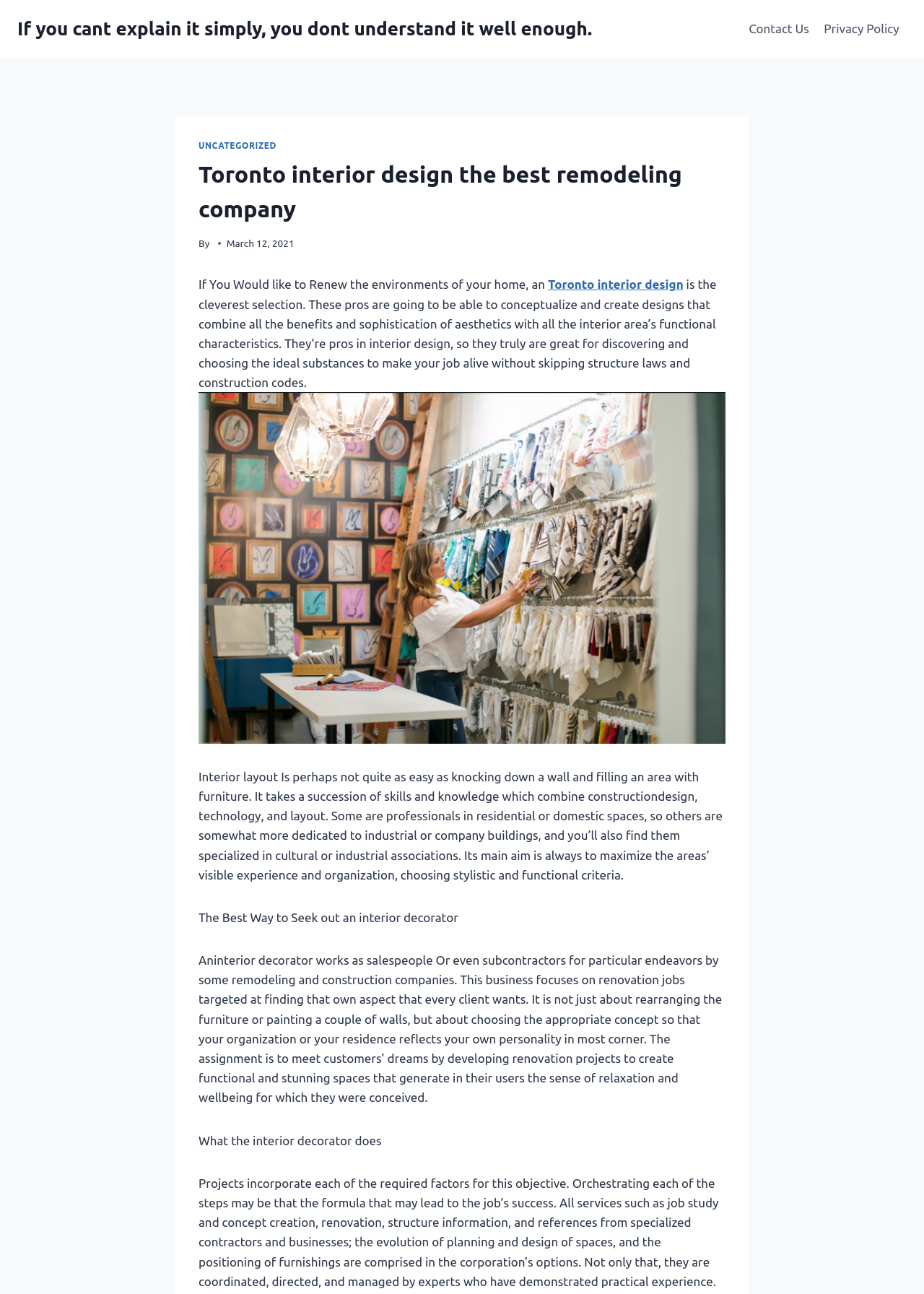What is the role of an interior decorator?
Please provide a comprehensive answer based on the visual information in the image.

According to the webpage, an interior decorator works as salespeople or subcontractors for particular projects by some remodeling and construction companies. They focus on renovation jobs targeted at finding the unique aspect that every client wants.